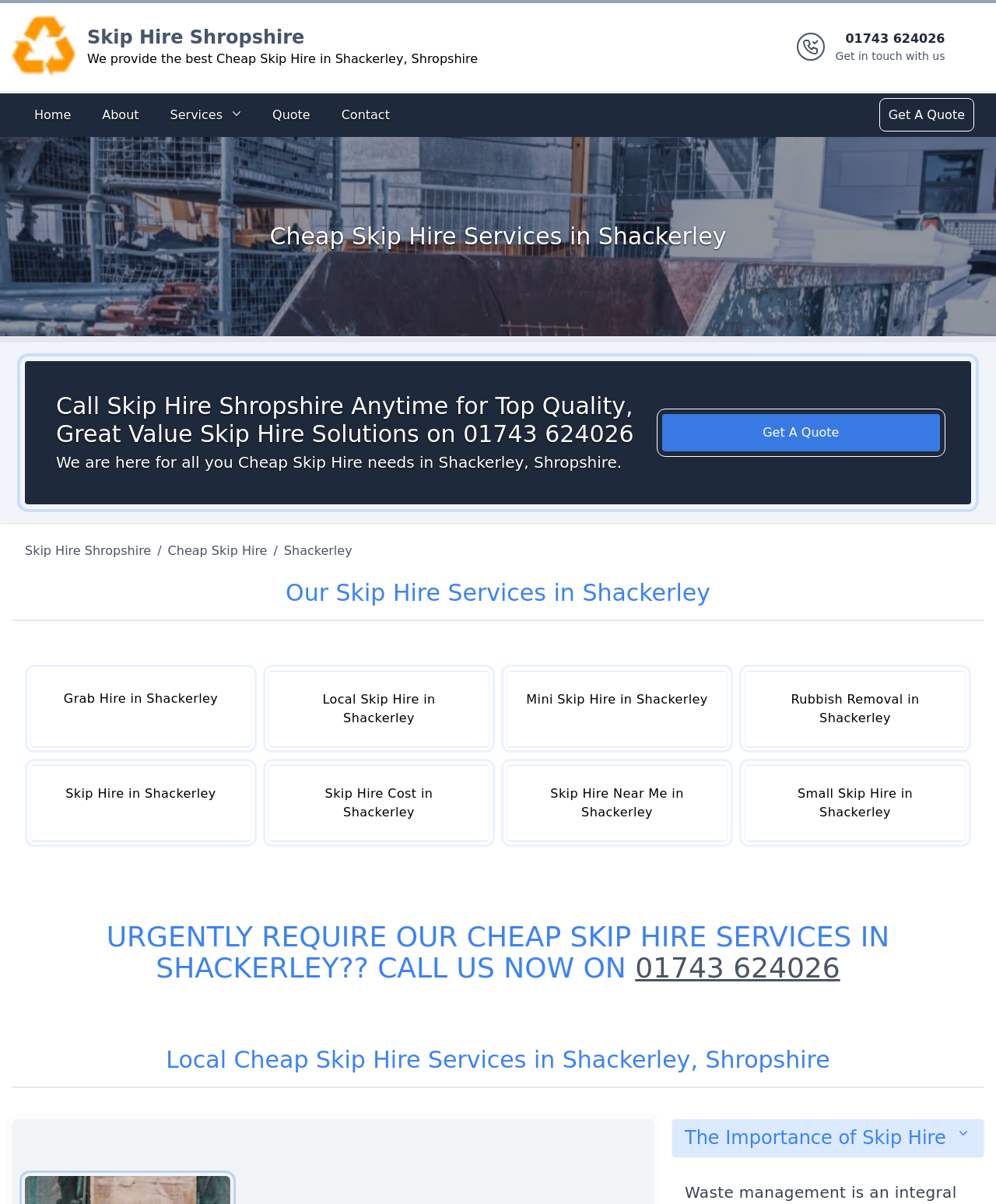Please identify the bounding box coordinates of the element I should click to complete this instruction: 'Get in touch with us by calling 01743 624026'. The coordinates should be given as four float numbers between 0 and 1, like this: [left, top, right, bottom].

[0.839, 0.025, 0.949, 0.053]